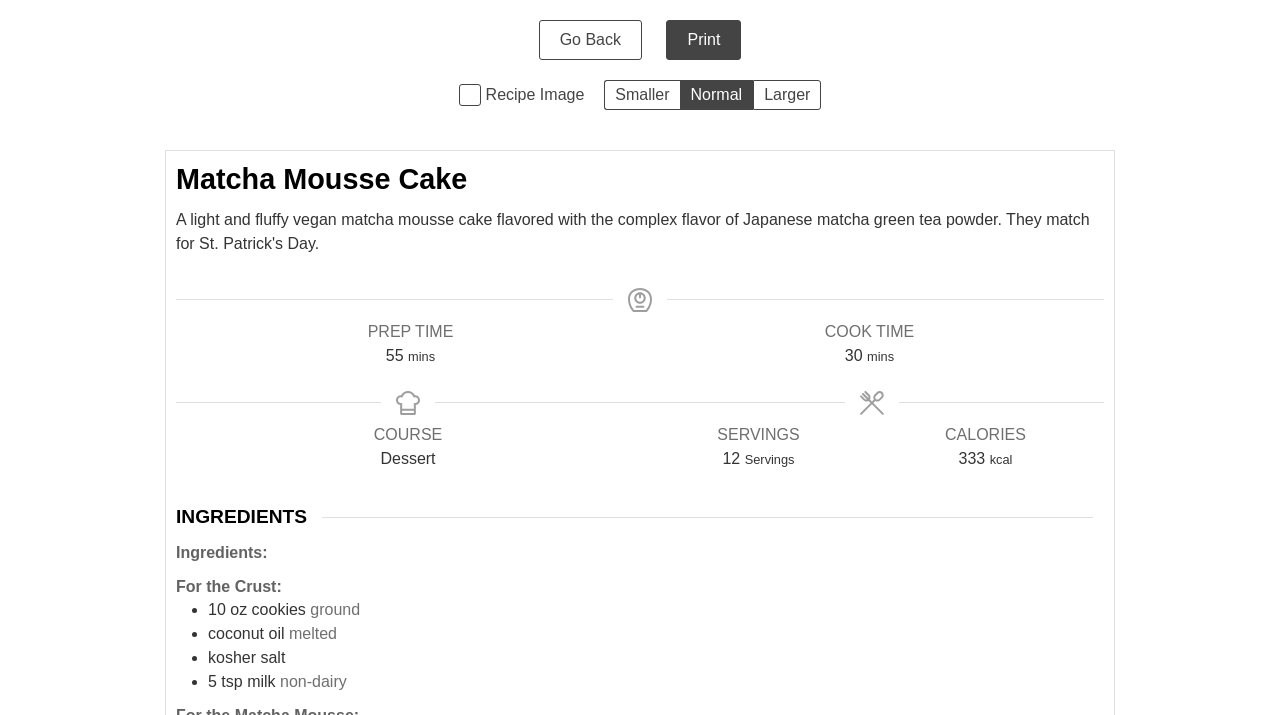Produce an elaborate caption capturing the essence of the webpage.

This webpage is about a recipe for Matcha Mousse Cake, which is vegan. At the top of the page, there are navigation buttons, including "Go Back" and "Print", as well as a checkbox for "Recipe Image" and buttons to adjust the print size. 

Below the navigation buttons, the title "Matcha Mousse Cake" is prominently displayed. The recipe details are organized into sections, with headings such as "PREP TIME", "COOK TIME", "COURSE", "SERVINGS", and "CALORIES". The values for each of these sections are listed next to the headings. 

The main content of the recipe is divided into two sections: "INGREDIENTS" and "For the Crust:". The ingredients are listed in a bulleted format, with each item preceded by a bullet point. The ingredients include cookies, coconut oil, kosher salt, and non-dairy milk, among others. The quantities of each ingredient are specified, such as 10 oz of cookies and 5 tsp of kosher salt.